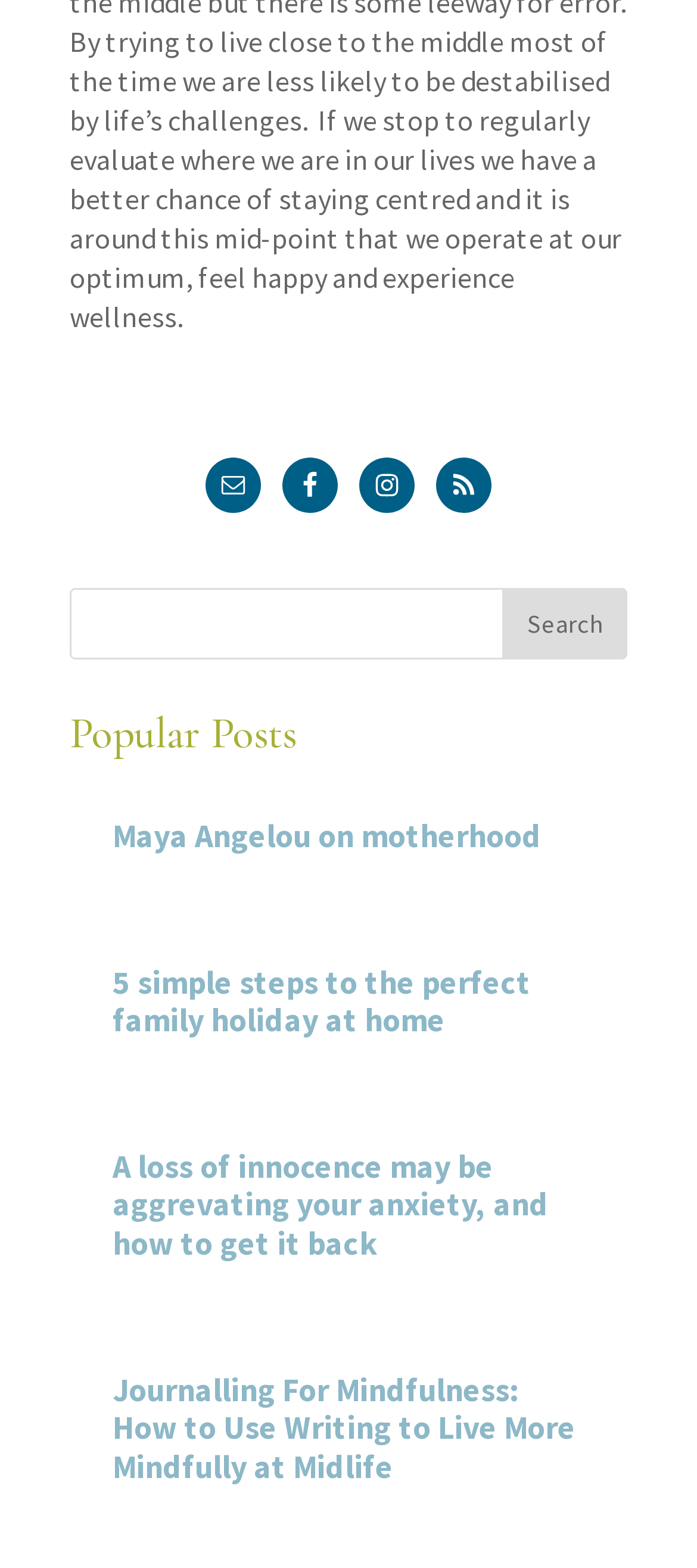Pinpoint the bounding box coordinates of the clickable area necessary to execute the following instruction: "Search for something". The coordinates should be given as four float numbers between 0 and 1, namely [left, top, right, bottom].

[0.1, 0.375, 0.9, 0.421]